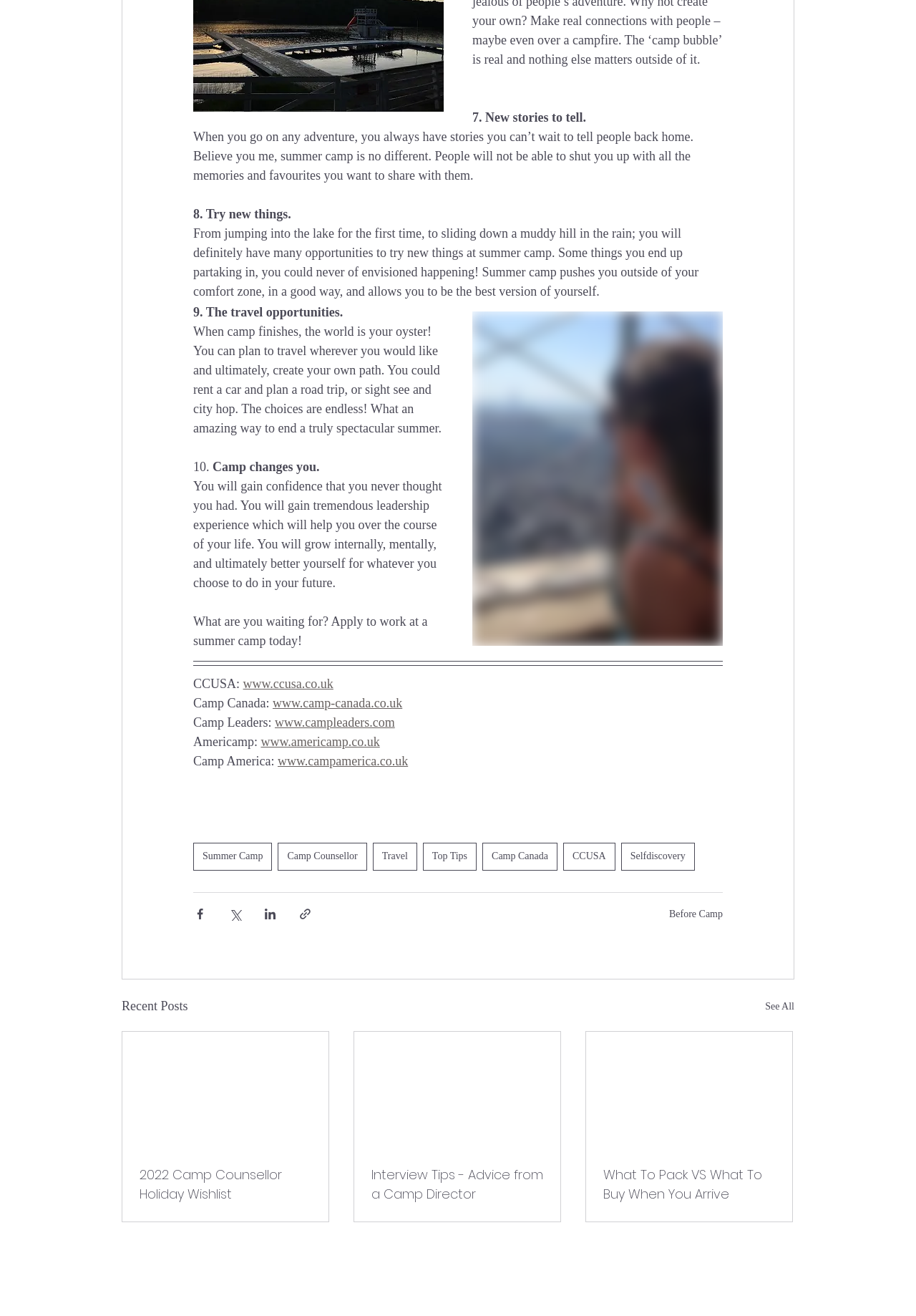What is the topic of the article with the link '2022 Camp Counsellor Holiday Wishlist'?
Using the information from the image, give a concise answer in one word or a short phrase.

Camp Counsellor Holiday Wishlist